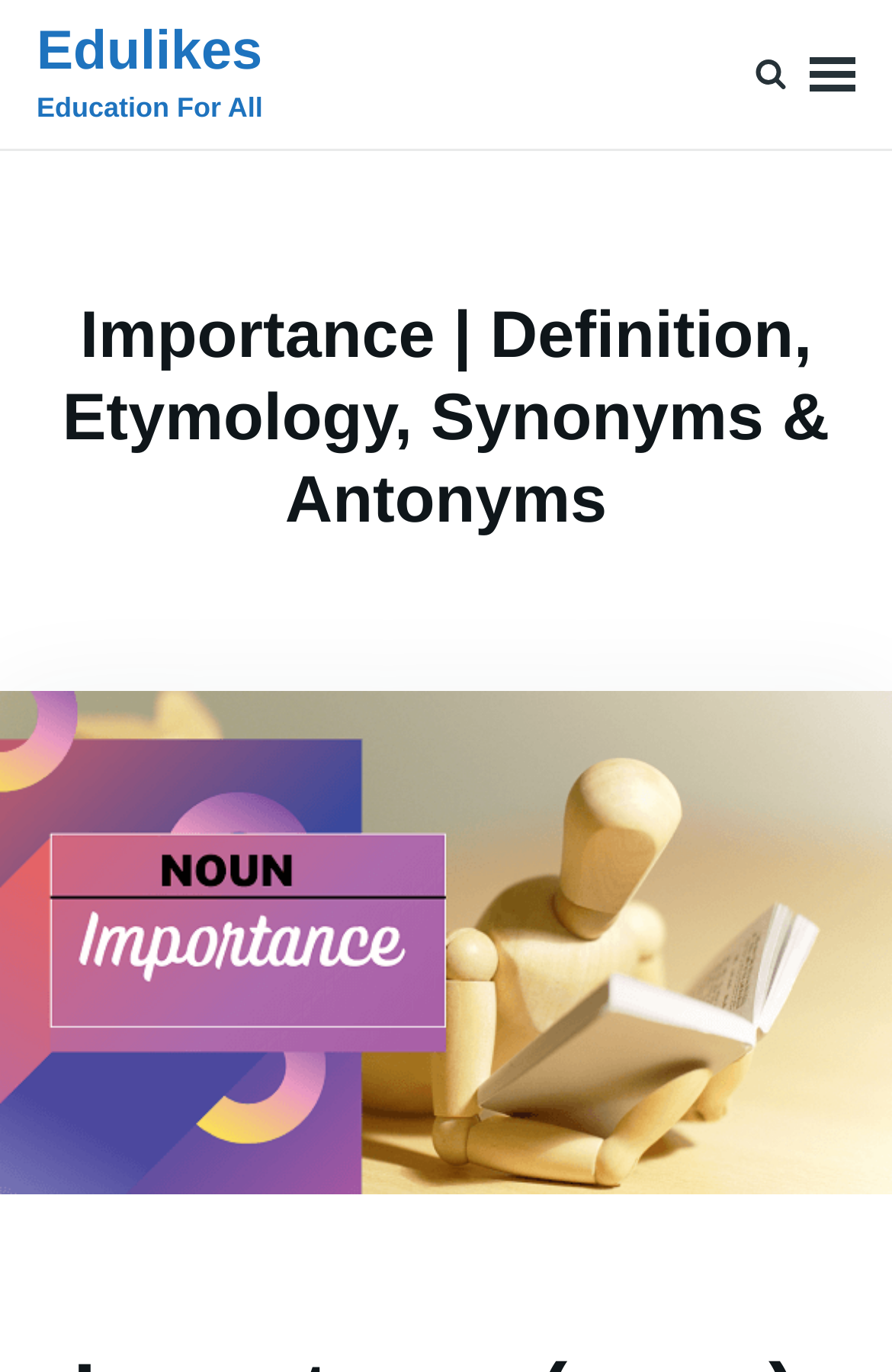Identify the main heading of the webpage and provide its text content.

Importance | Definition, Etymology, Synonyms & Antonyms